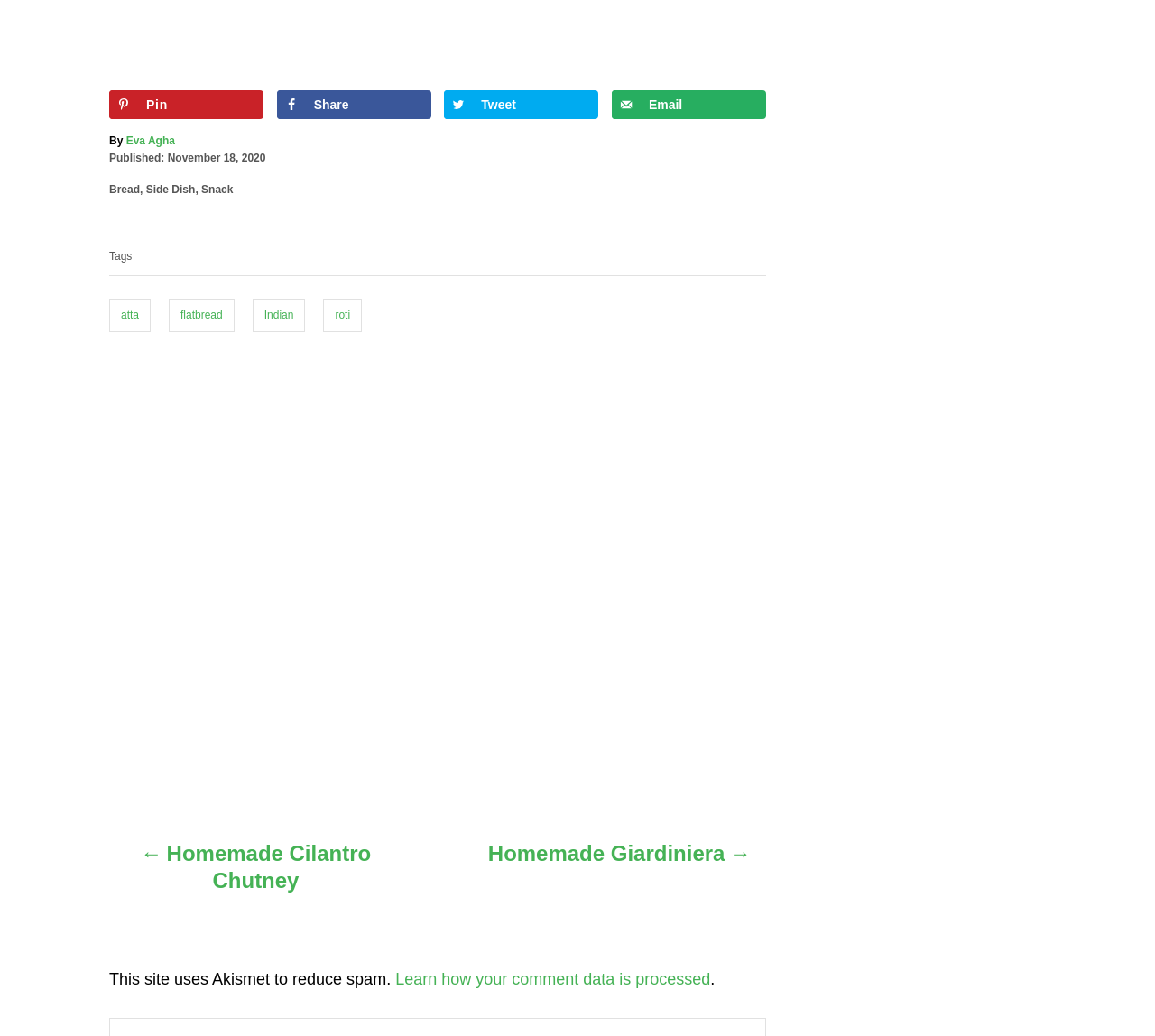Can you specify the bounding box coordinates for the region that should be clicked to fulfill this instruction: "Select English language".

None